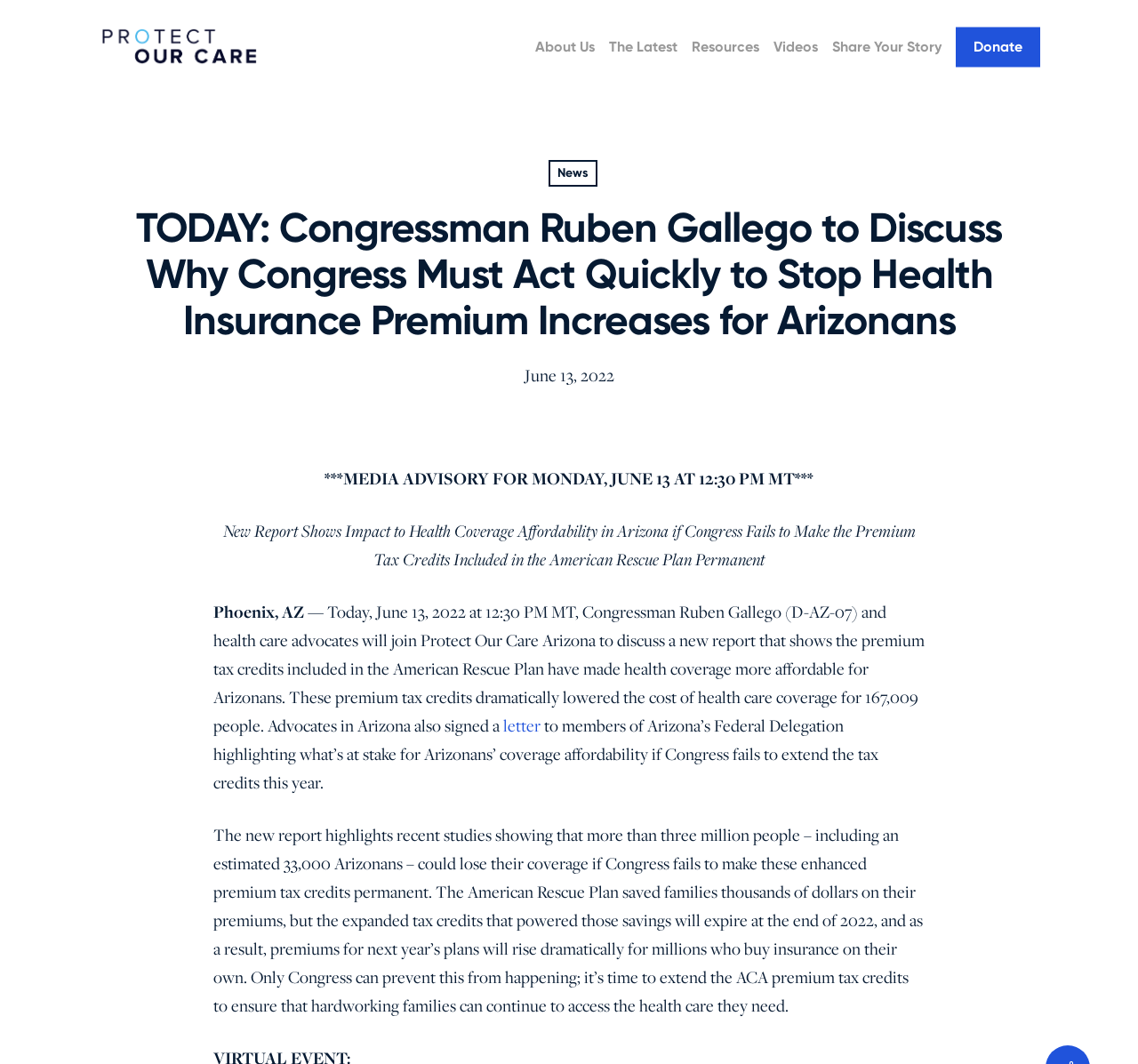Please specify the bounding box coordinates of the clickable section necessary to execute the following command: "Click the 'Protect Our Care' link".

[0.086, 0.021, 0.23, 0.067]